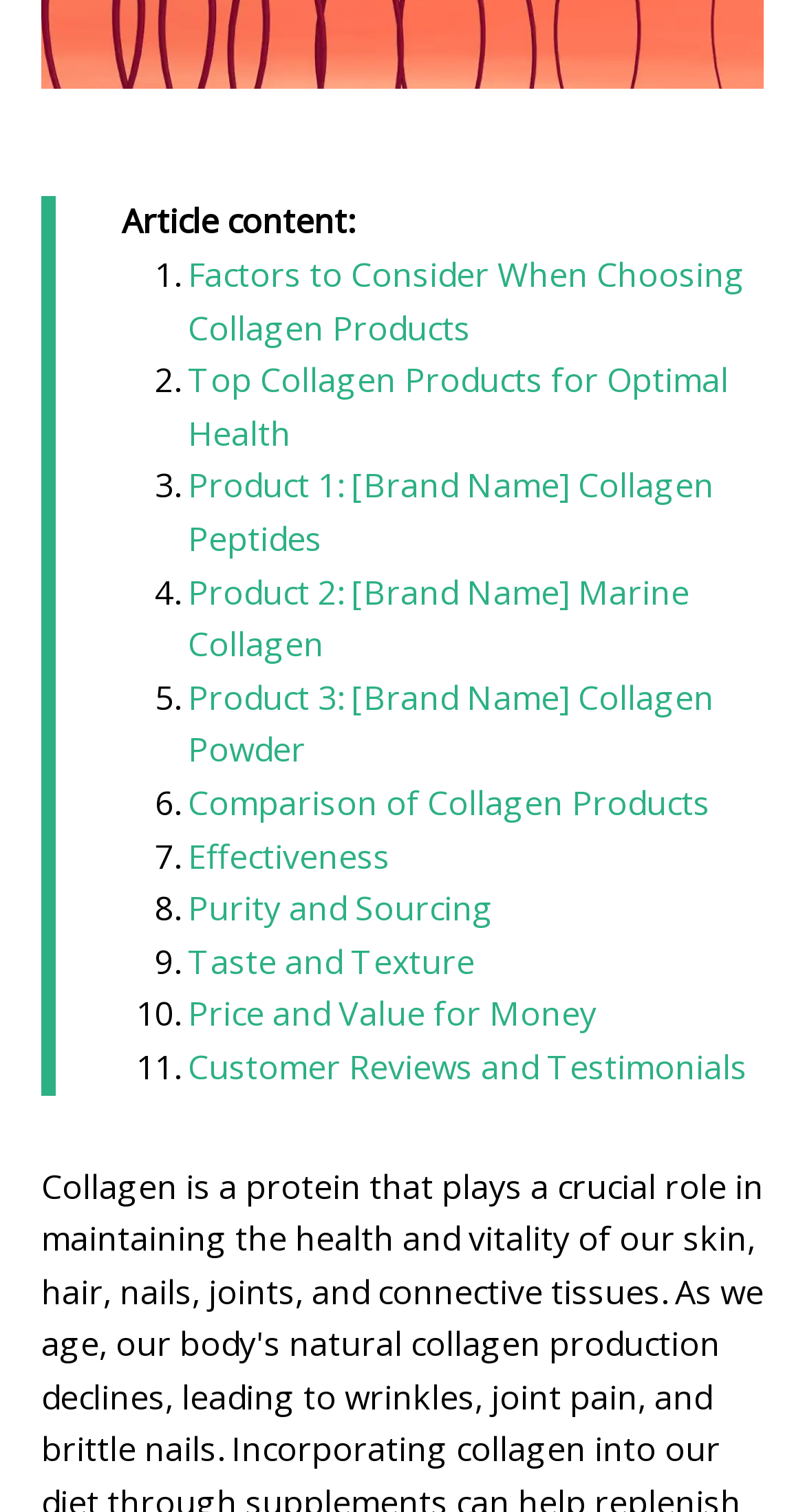From the given element description: "Price and Value for Money", find the bounding box for the UI element. Provide the coordinates as four float numbers between 0 and 1, in the order [left, top, right, bottom].

[0.233, 0.656, 0.741, 0.686]